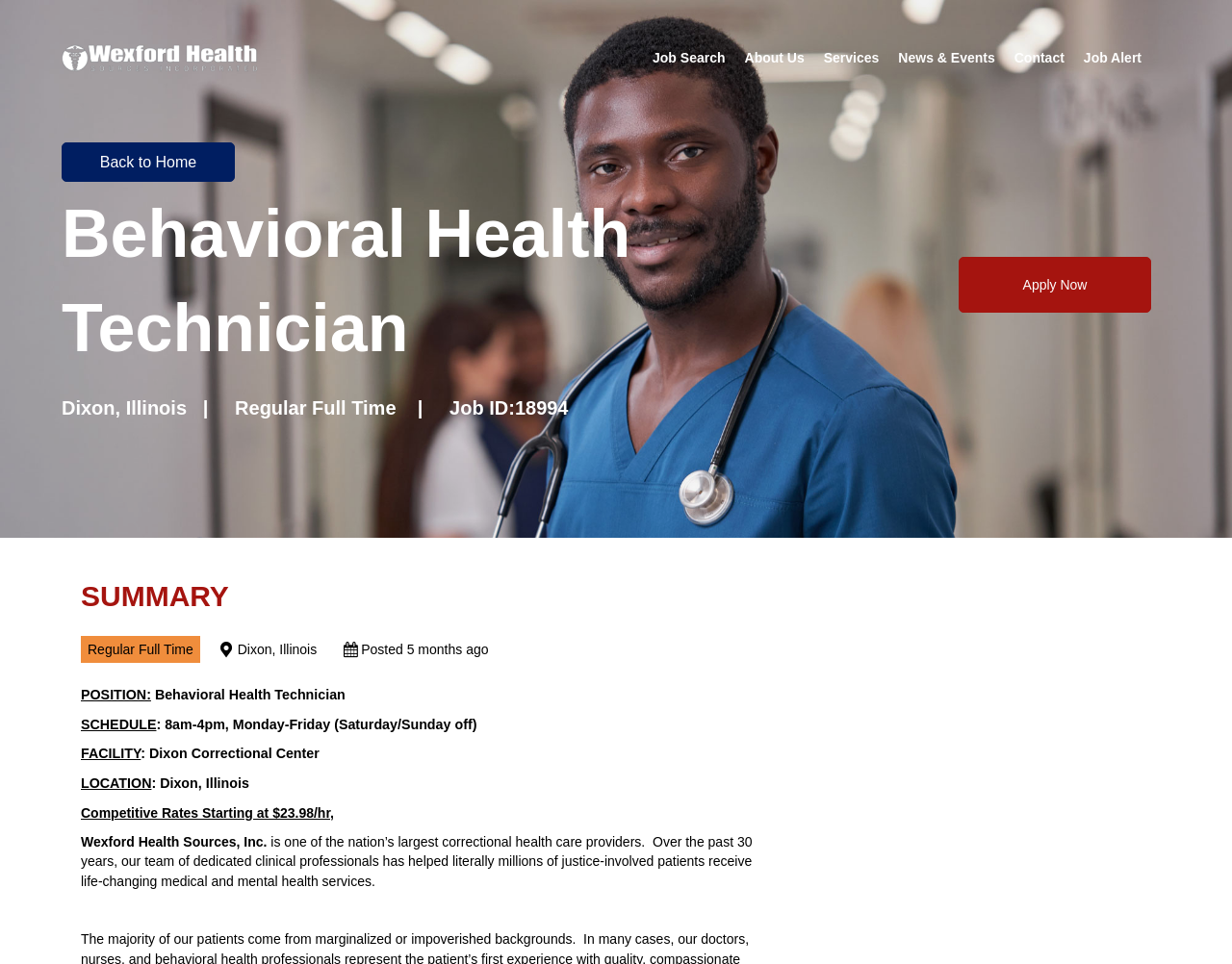Could you provide the bounding box coordinates for the portion of the screen to click to complete this instruction: "Click the 'Apply Now' button"?

[0.778, 0.266, 0.934, 0.325]